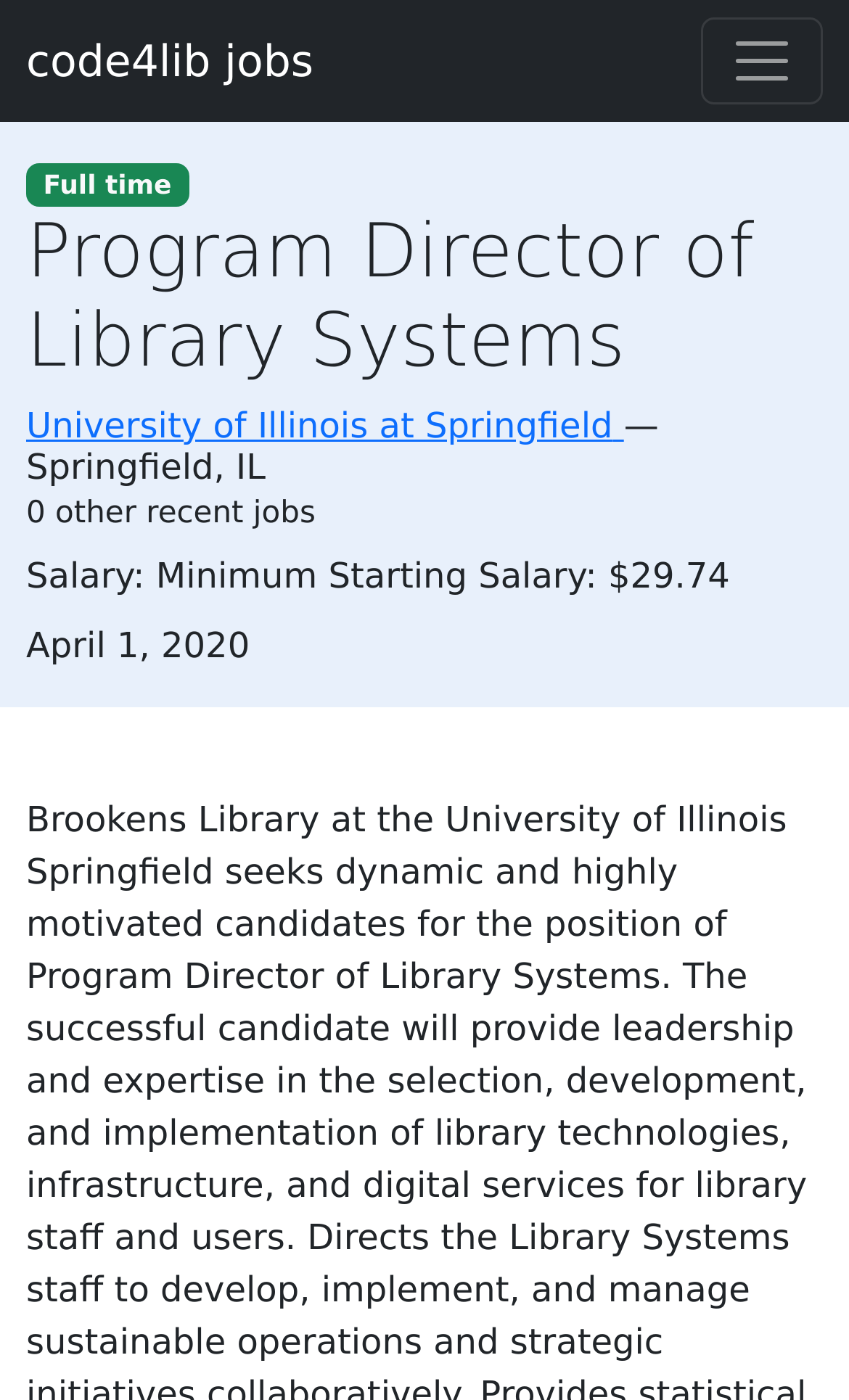Please find the top heading of the webpage and generate its text.

Program Director of Library Systems